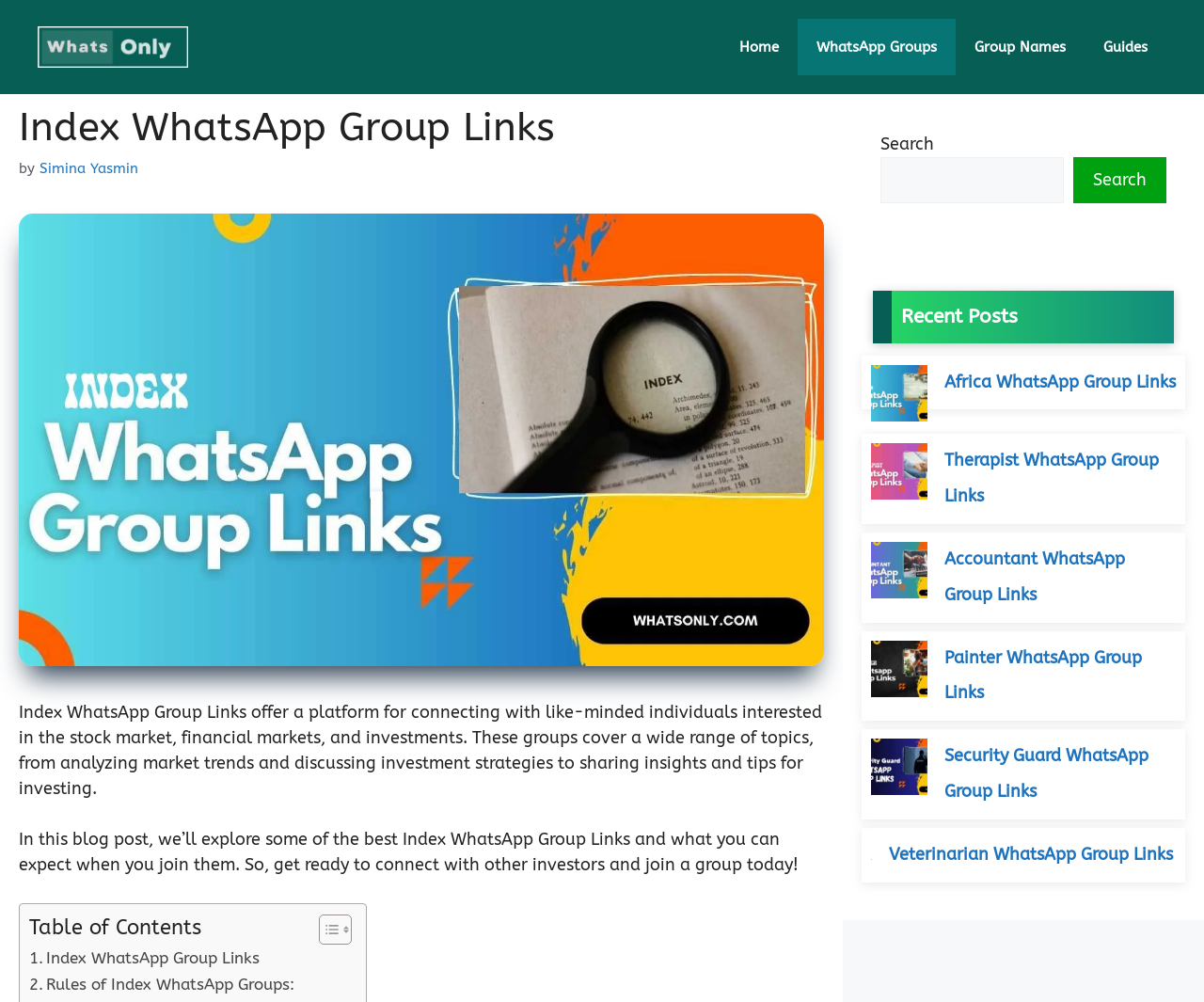What is the function of the search box?
Respond to the question with a well-detailed and thorough answer.

I found a search box element in the complementary region at the top of the webpage, which contains a static text element with the text 'Search' and a searchbox element, indicating that it is used for searching the website.